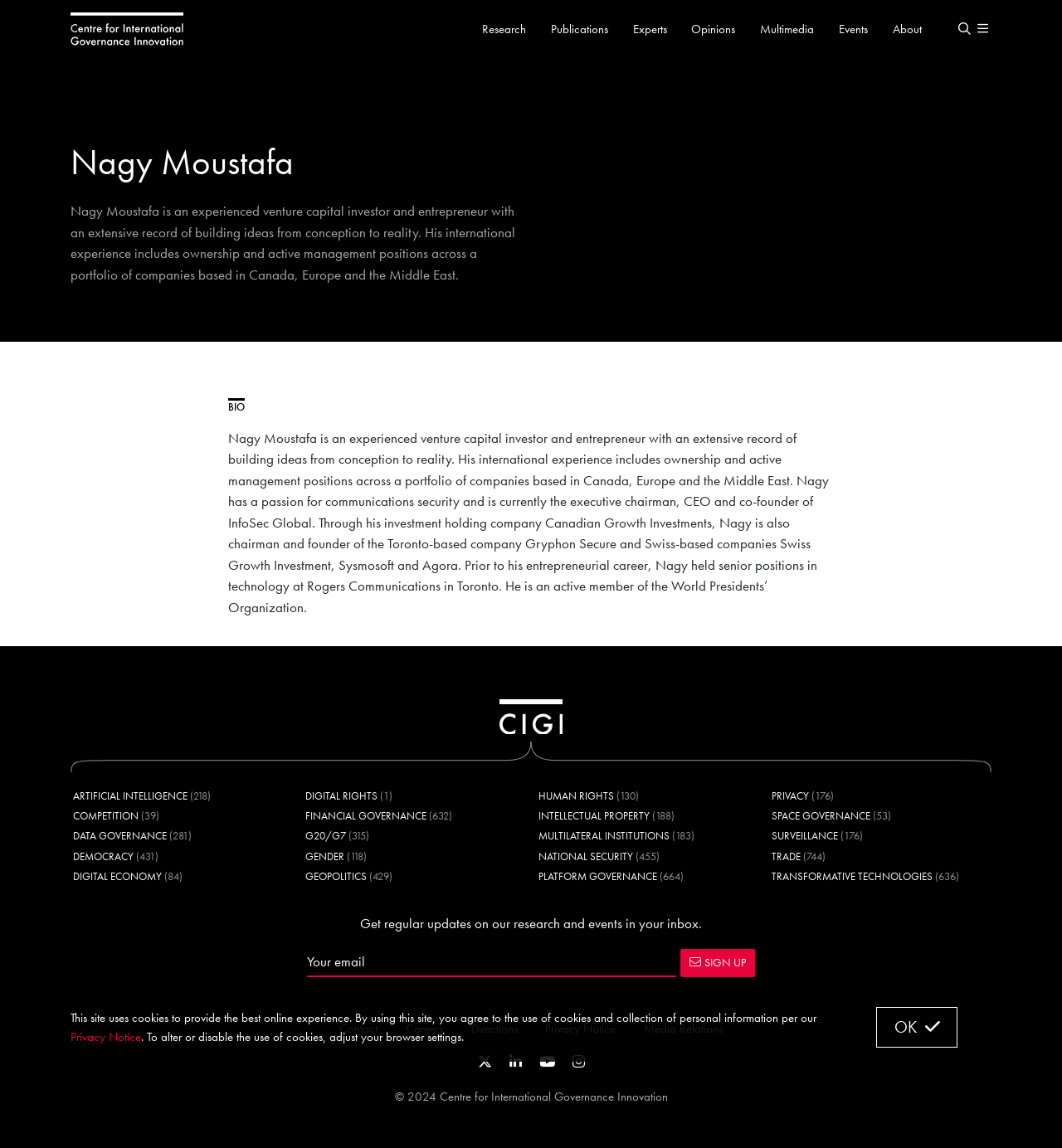Generate a thorough caption detailing the webpage content.

This webpage is about Nagy Moustafa, an experienced venture capital investor and entrepreneur. At the top of the page, there is a navigation bar with two buttons, "Open search" and "Open menu", on the right side. Below the navigation bar, there is a main section that takes up most of the page. 

In the main section, there is a heading "Nagy Moustafa" followed by a brief description of Nagy Moustafa's background and experience. Below this, there is another heading "BIO" followed by a longer description of Nagy Moustafa's career and accomplishments.

On the bottom half of the page, there are several links to different topics, including "ARTIFICIAL INTELLIGENCE", "COMPETITION", "DATA GOVERNANCE", and many others. Each link has a number in parentheses next to it, likely indicating the number of related articles or resources.

To the right of these links, there is a section with a heading "Get regular updates on our research and events in your inbox." Below this, there is a newsletter sign-up form with a textbox to enter an email address and a button to submit.

At the very bottom of the page, there are several links to other pages, including "Contact", "Careers", "Directions", and "Privacy Notice". There are also links to the organization's social media profiles, including LinkedIn, Youtube, and Instagram. Finally, there is a copyright notice and a message about the use of cookies on the site.